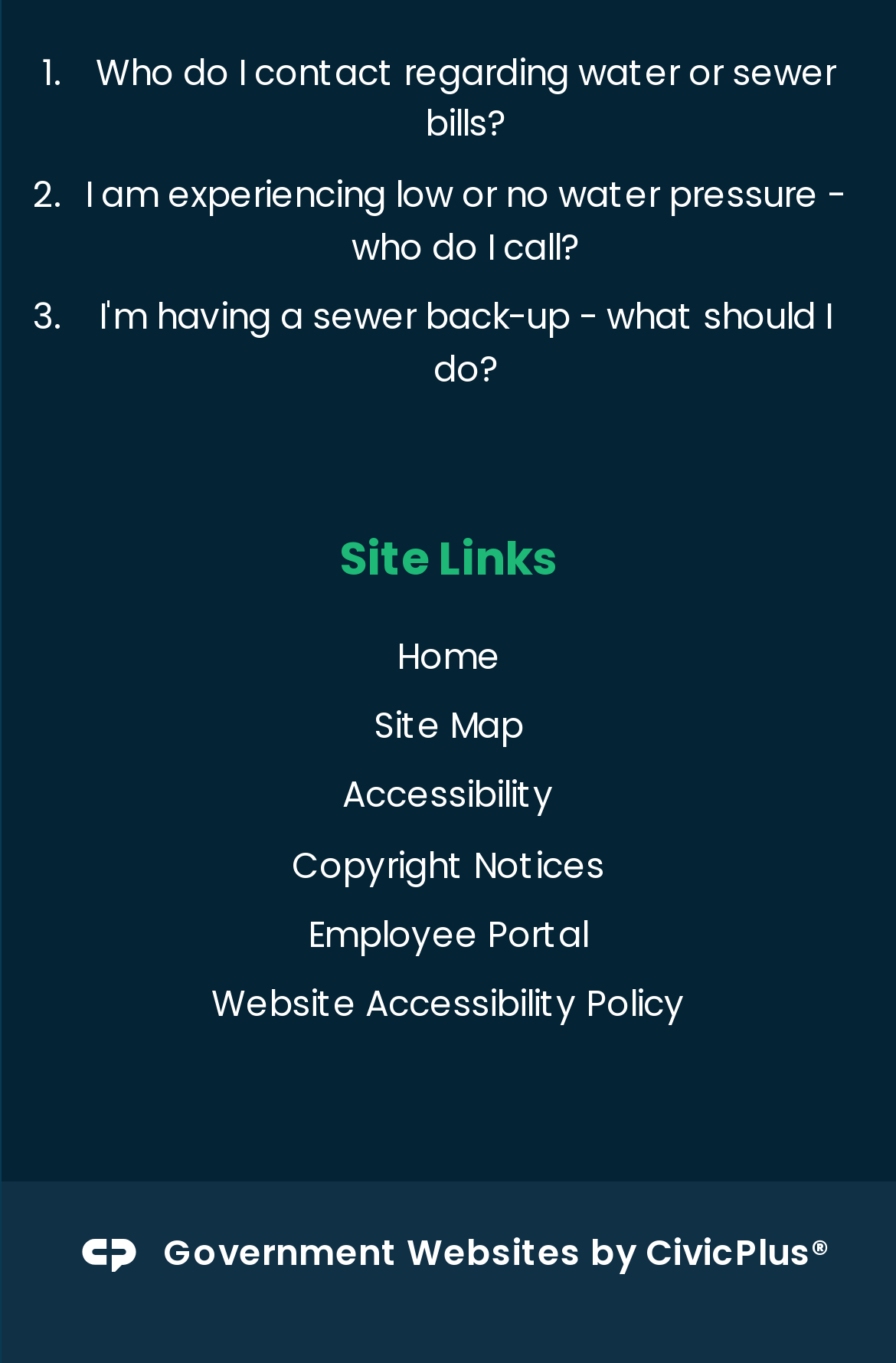Find the bounding box coordinates of the area to click in order to follow the instruction: "Click on 'Who do I contact regarding water or sewer bills?'".

[0.078, 0.035, 0.961, 0.112]